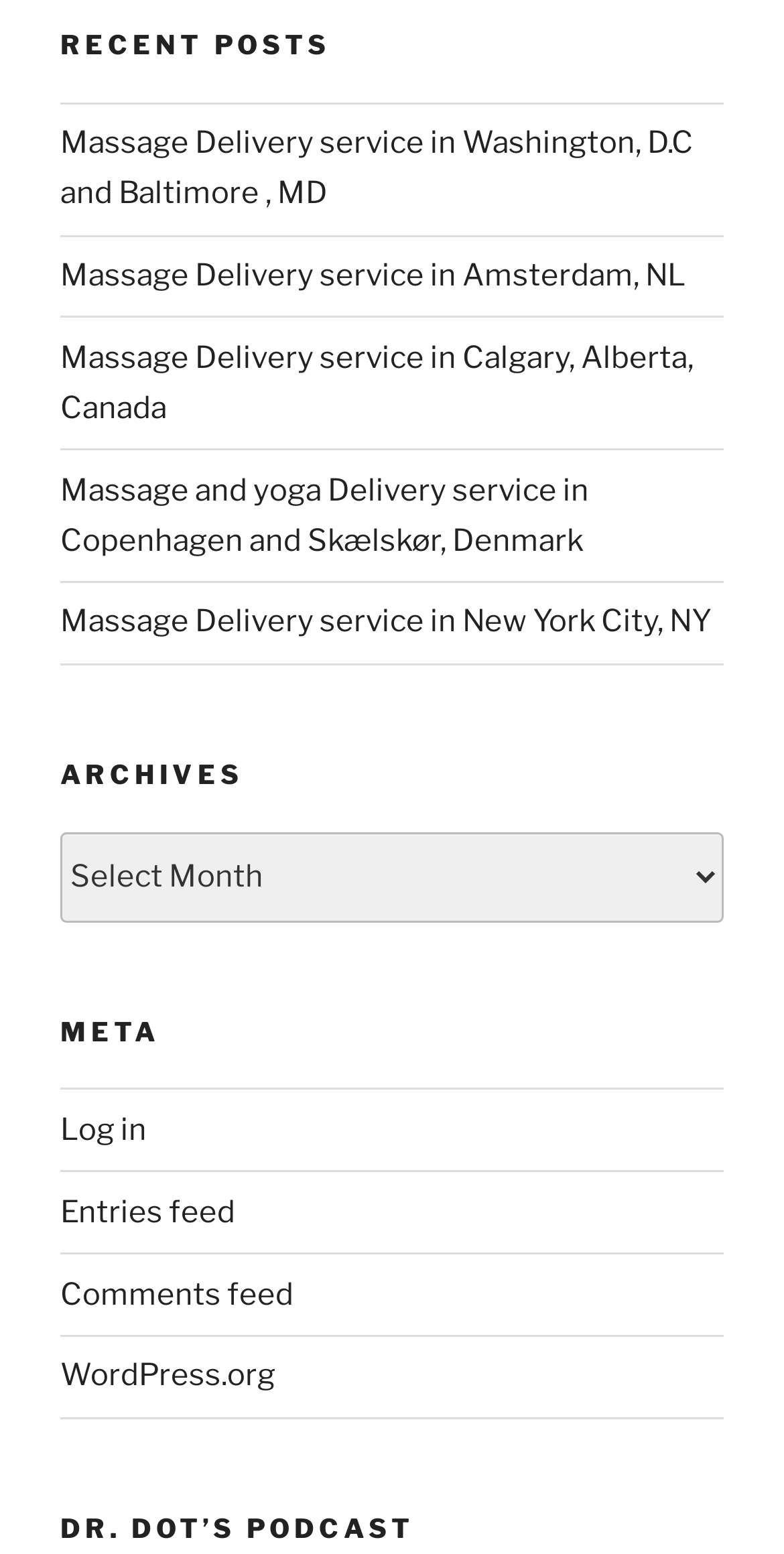How many links are there under 'Meta'? Based on the screenshot, please respond with a single word or phrase.

4